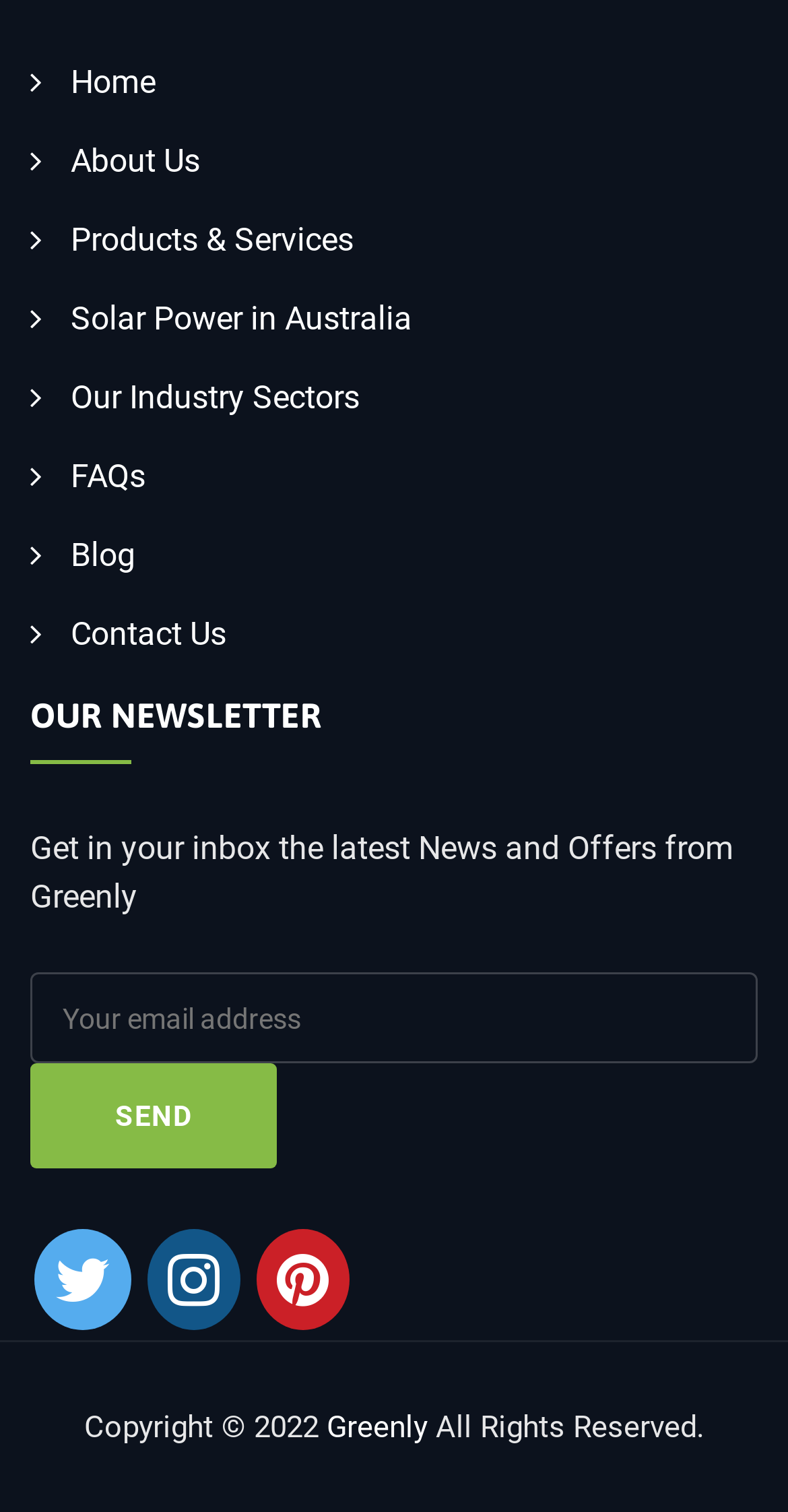From the element description: "value="Send"", extract the bounding box coordinates of the UI element. The coordinates should be expressed as four float numbers between 0 and 1, in the order [left, top, right, bottom].

[0.038, 0.703, 0.351, 0.773]